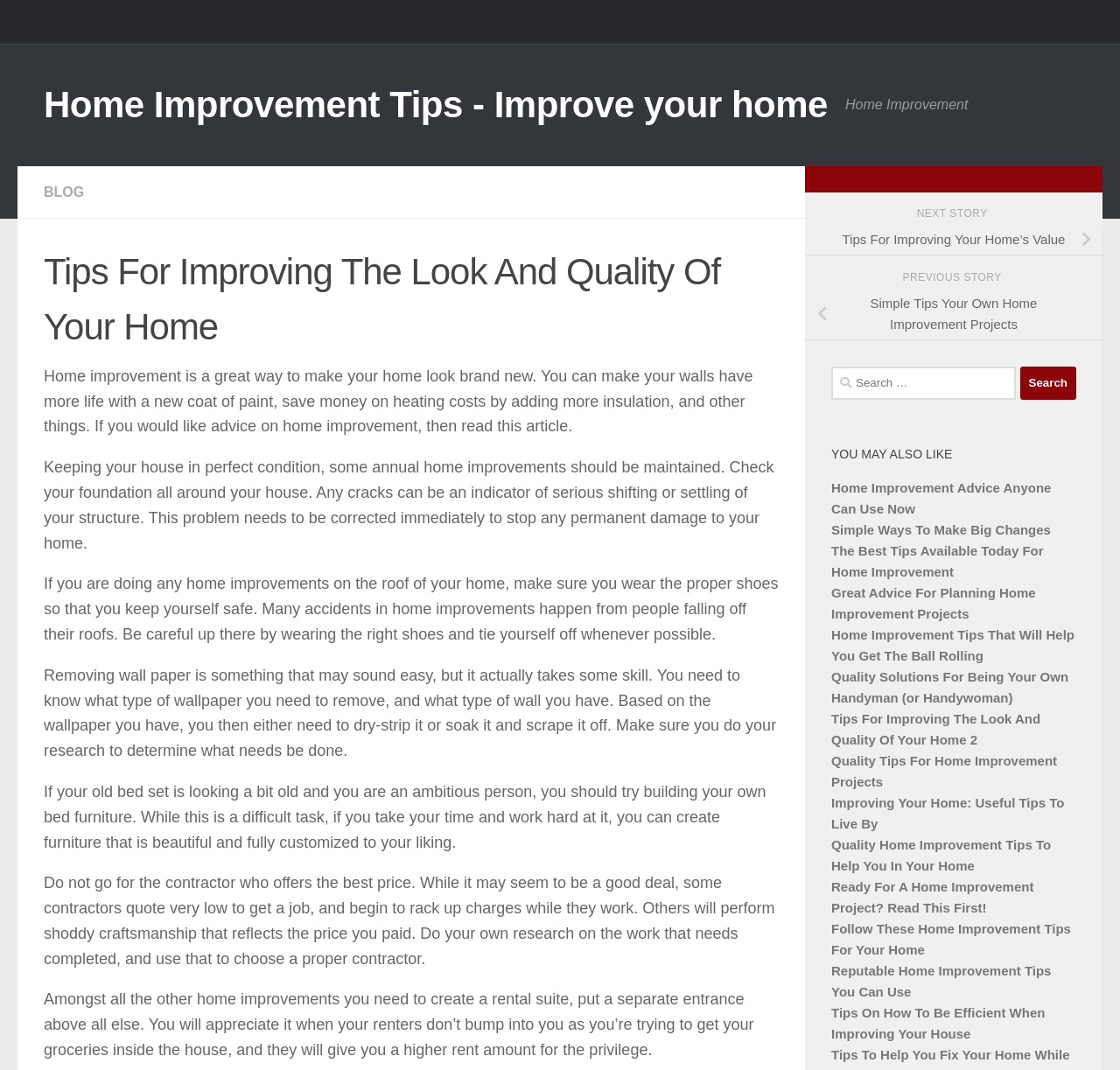What is the purpose of adding more insulation to your home?
Refer to the image and answer the question using a single word or phrase.

Save money on heating costs